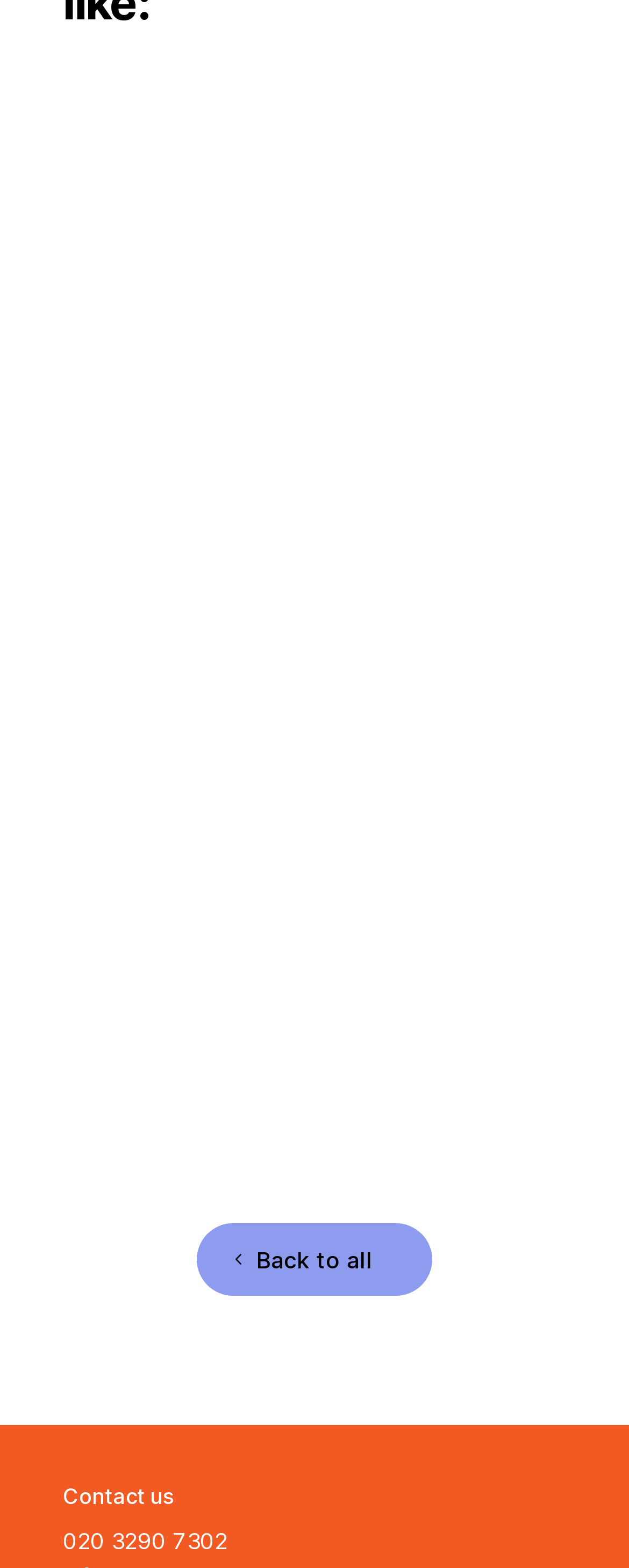How many articles are on the page?
Using the image as a reference, answer with just one word or a short phrase.

3